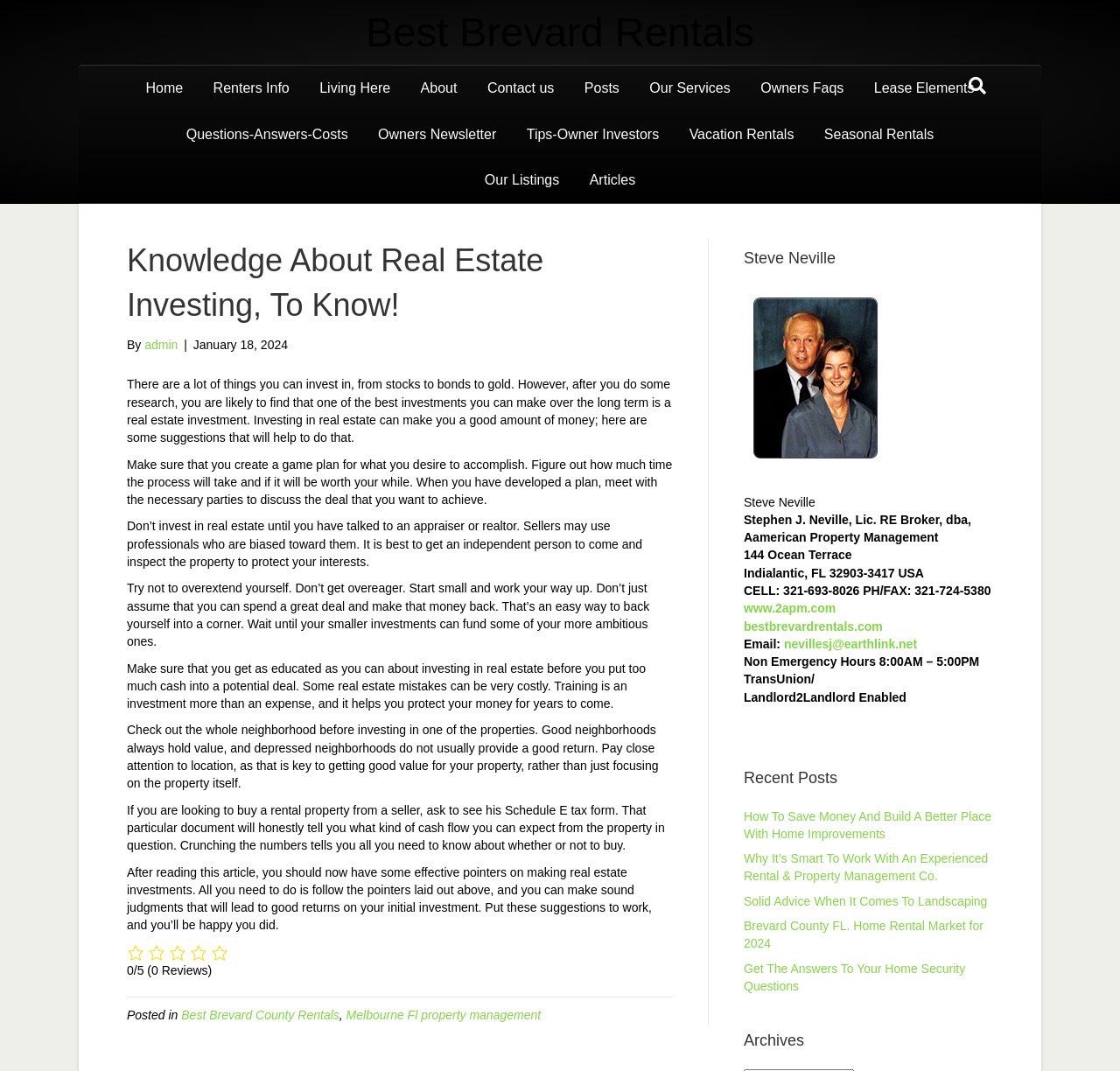Please find and report the primary heading text from the webpage.

Knowledge About Real Estate Investing, To Know!